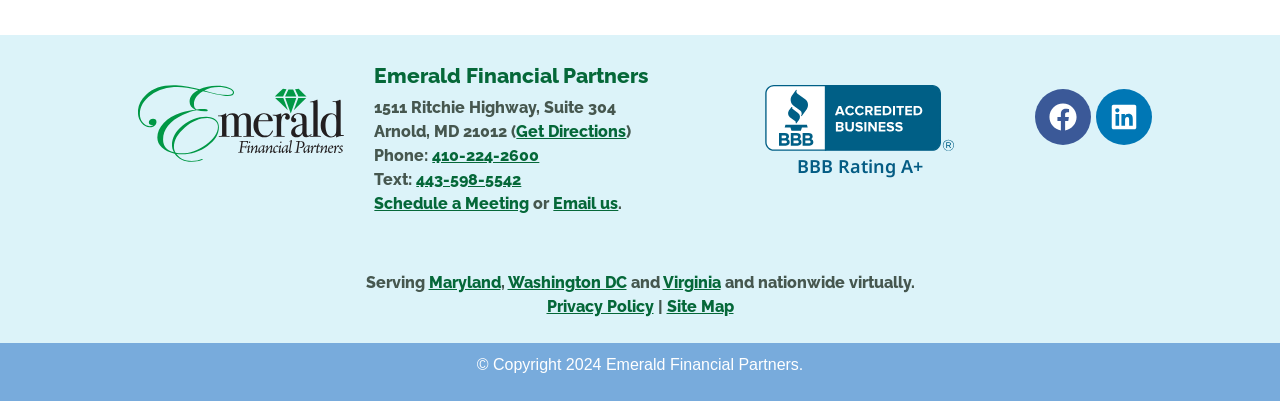What is the copyright year of the webpage?
Please provide a detailed answer to the question.

The copyright year is mentioned at the bottom of the webpage, which is '© Copyright 2024 Emerald Financial Partners'.